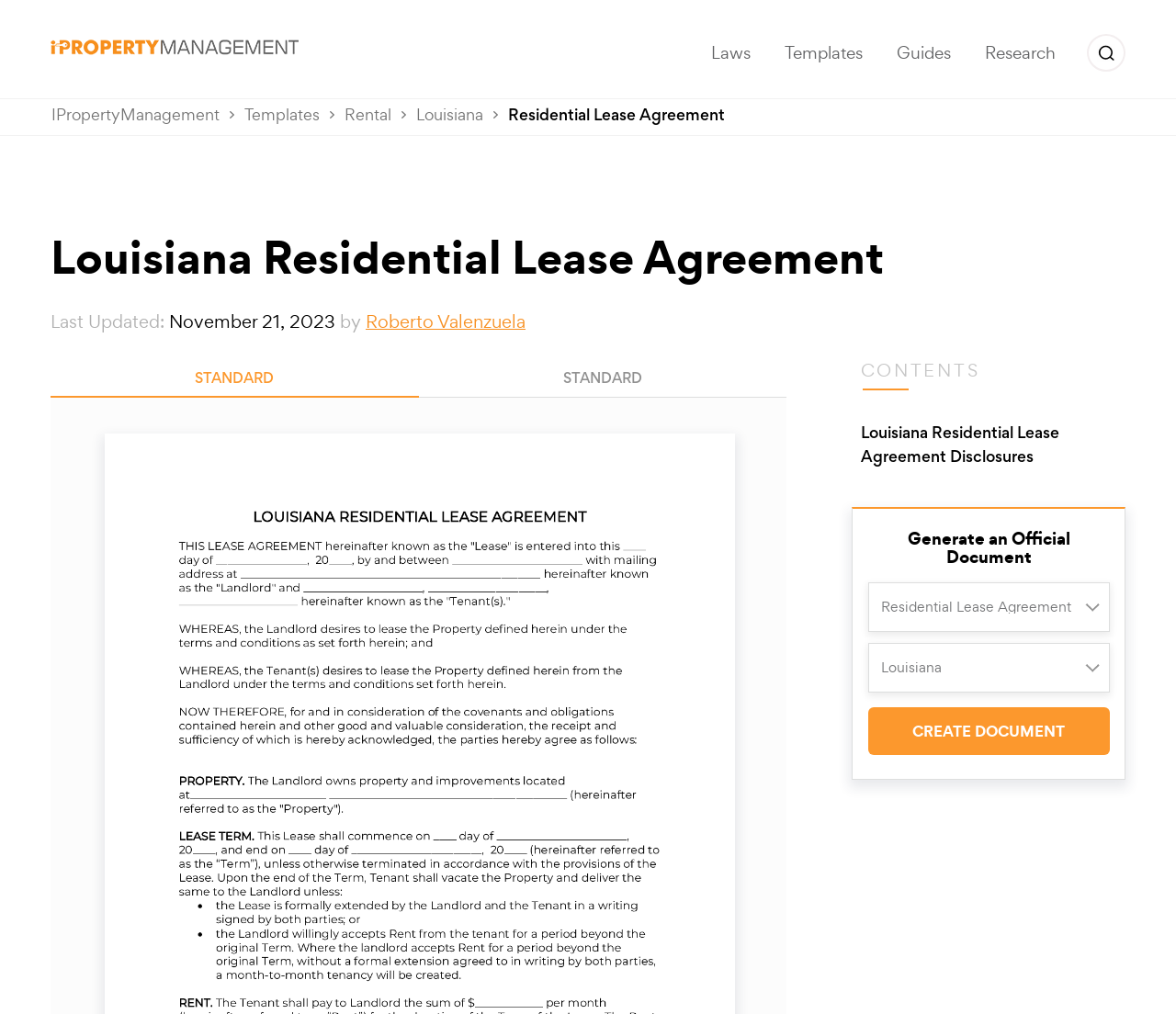Point out the bounding box coordinates of the section to click in order to follow this instruction: "Search for a template".

[0.043, 0.0, 0.957, 0.054]